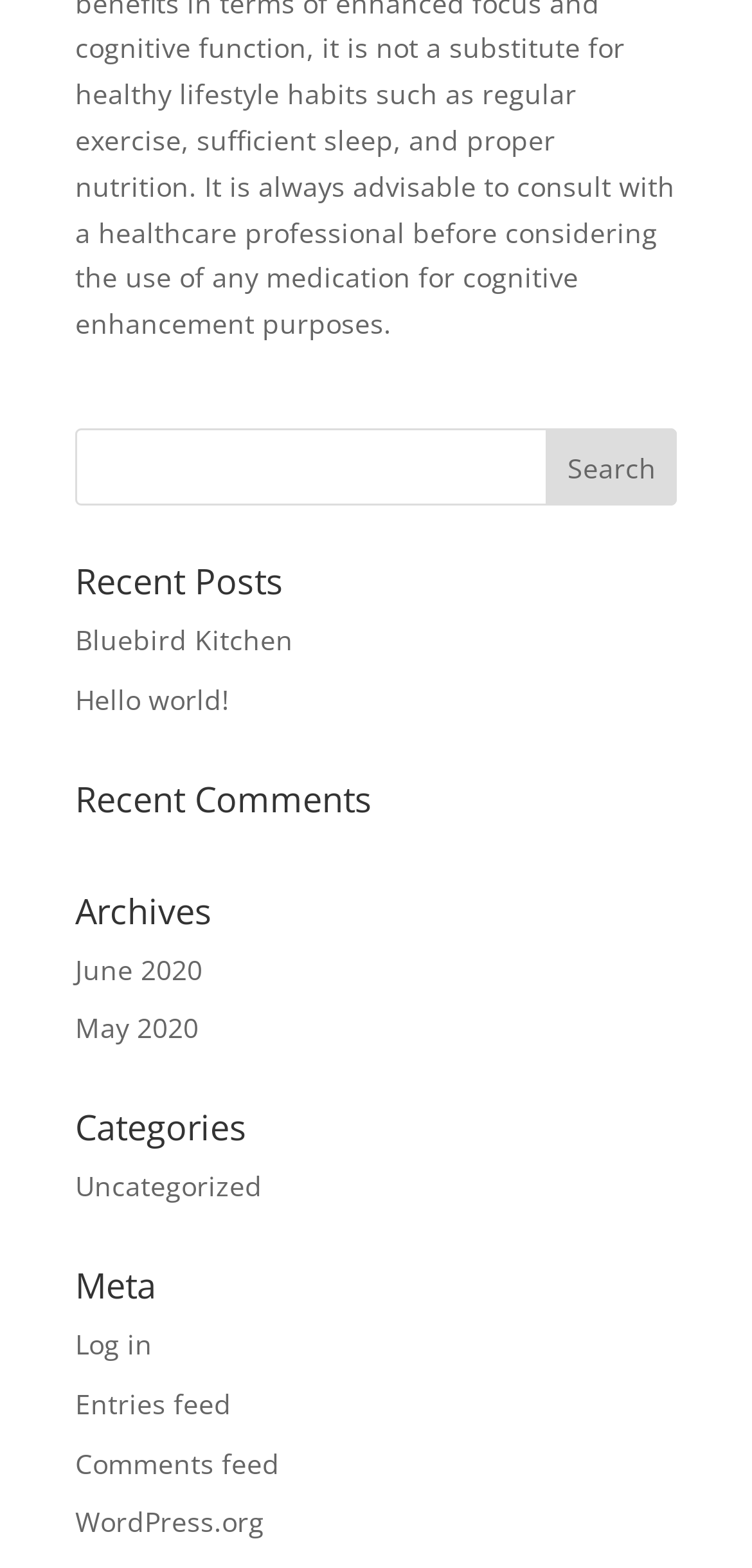Please determine the bounding box coordinates for the UI element described as: "WordPress.org".

[0.1, 0.959, 0.351, 0.982]